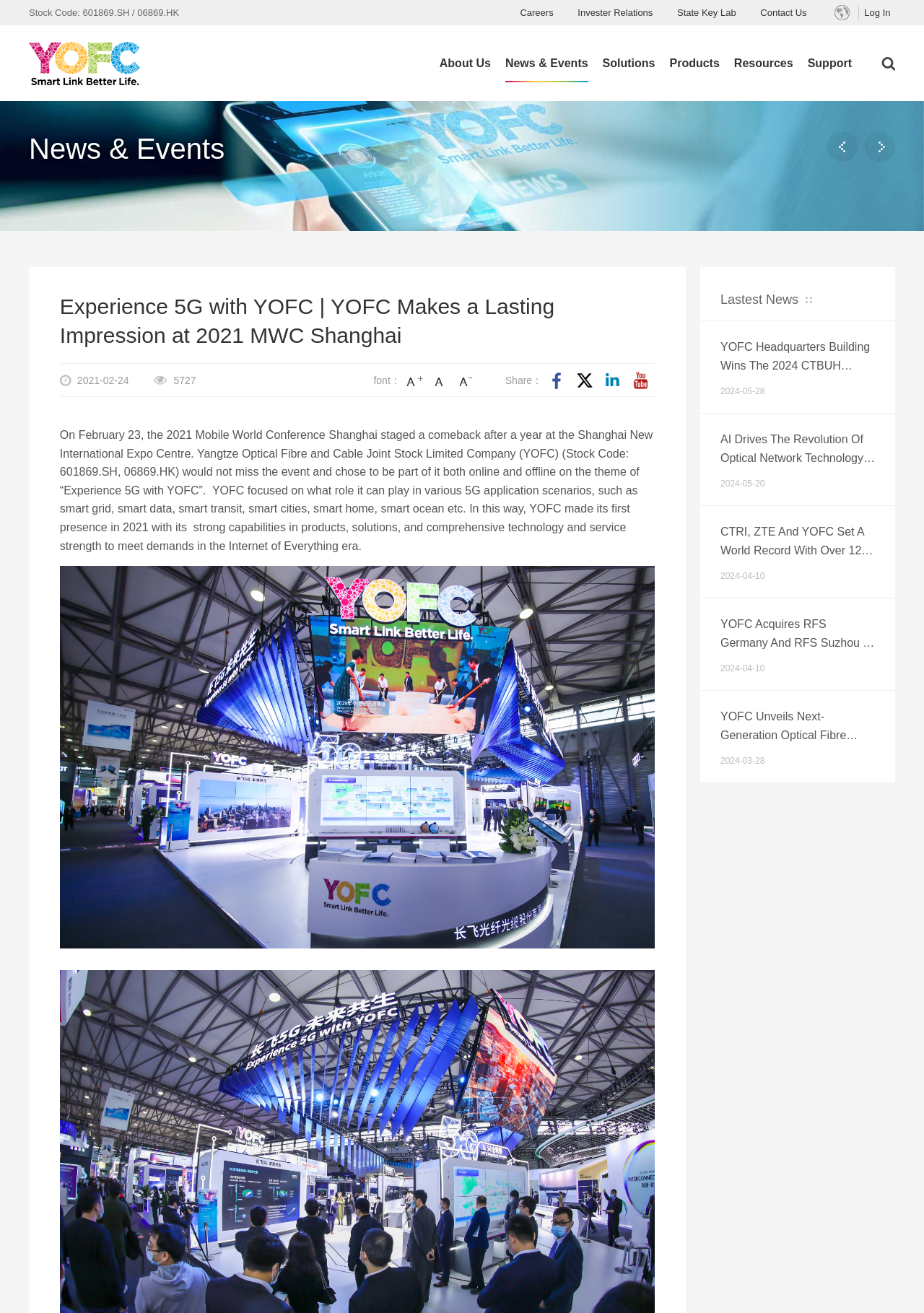Please give a succinct answer to the question in one word or phrase:
What is the stock code of YOFC?

601869.SH / 06869.HK